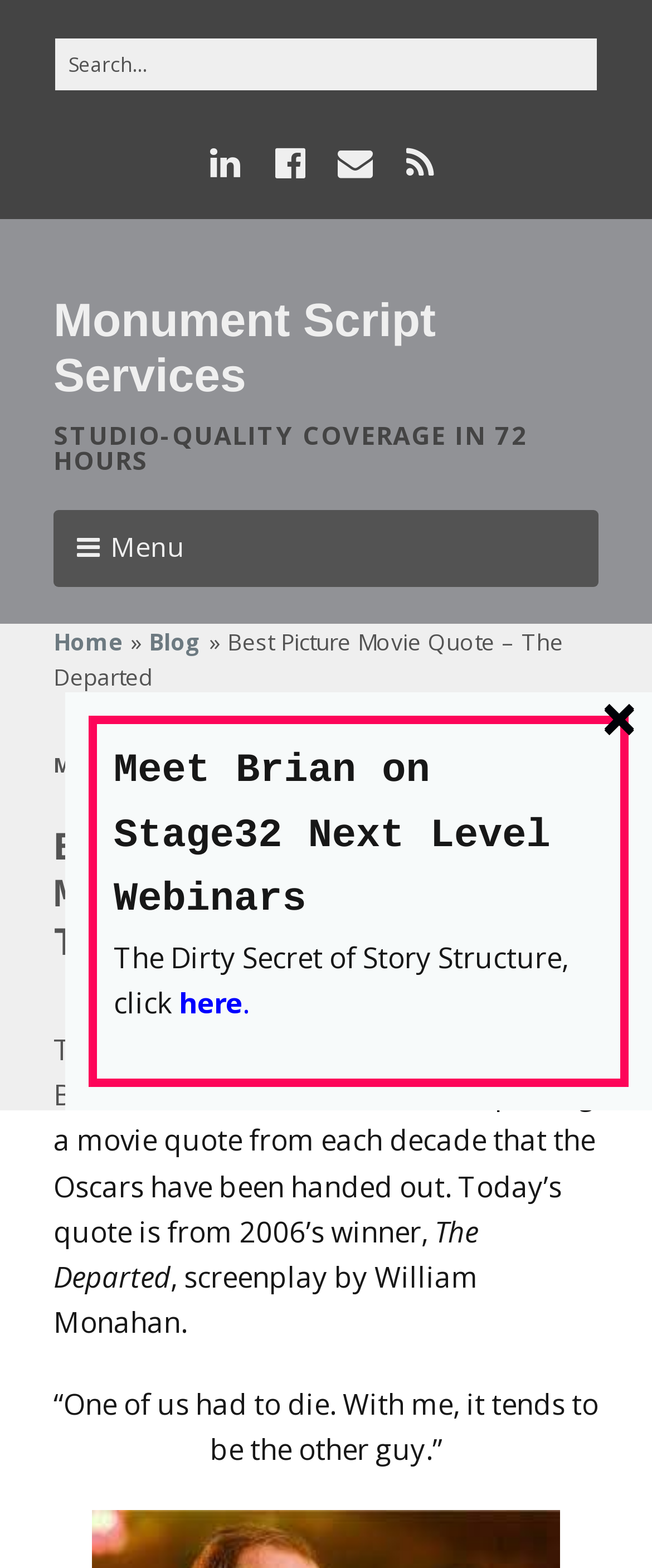What is the name of the movie quoted?
Observe the image and answer the question with a one-word or short phrase response.

The Departed